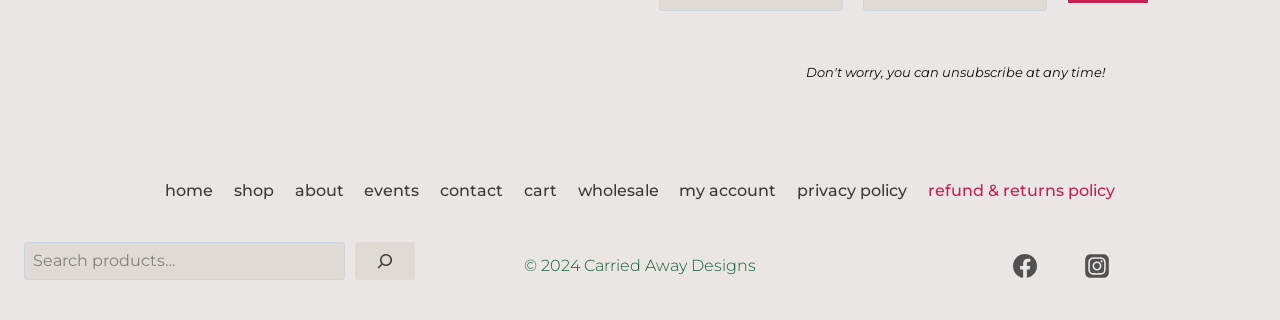Specify the bounding box coordinates for the region that must be clicked to perform the given instruction: "check refund and returns policy".

[0.717, 0.546, 0.879, 0.646]